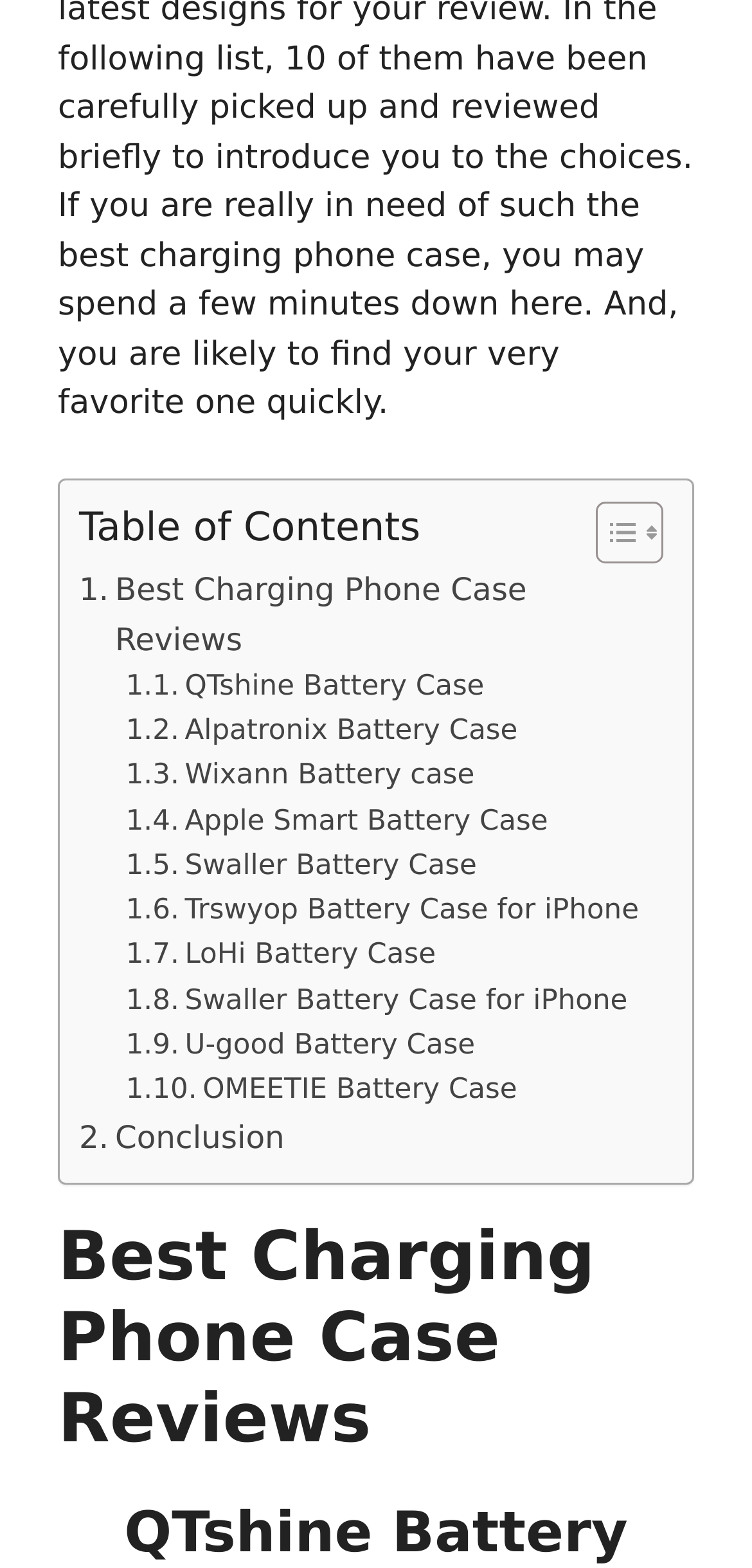Is there a conclusion section?
Using the details from the image, give an elaborate explanation to answer the question.

By examining the layout table, we can find a link with the text '. Conclusion' and the bounding box coordinates [0.105, 0.71, 0.378, 0.742], indicating the presence of a conclusion section.